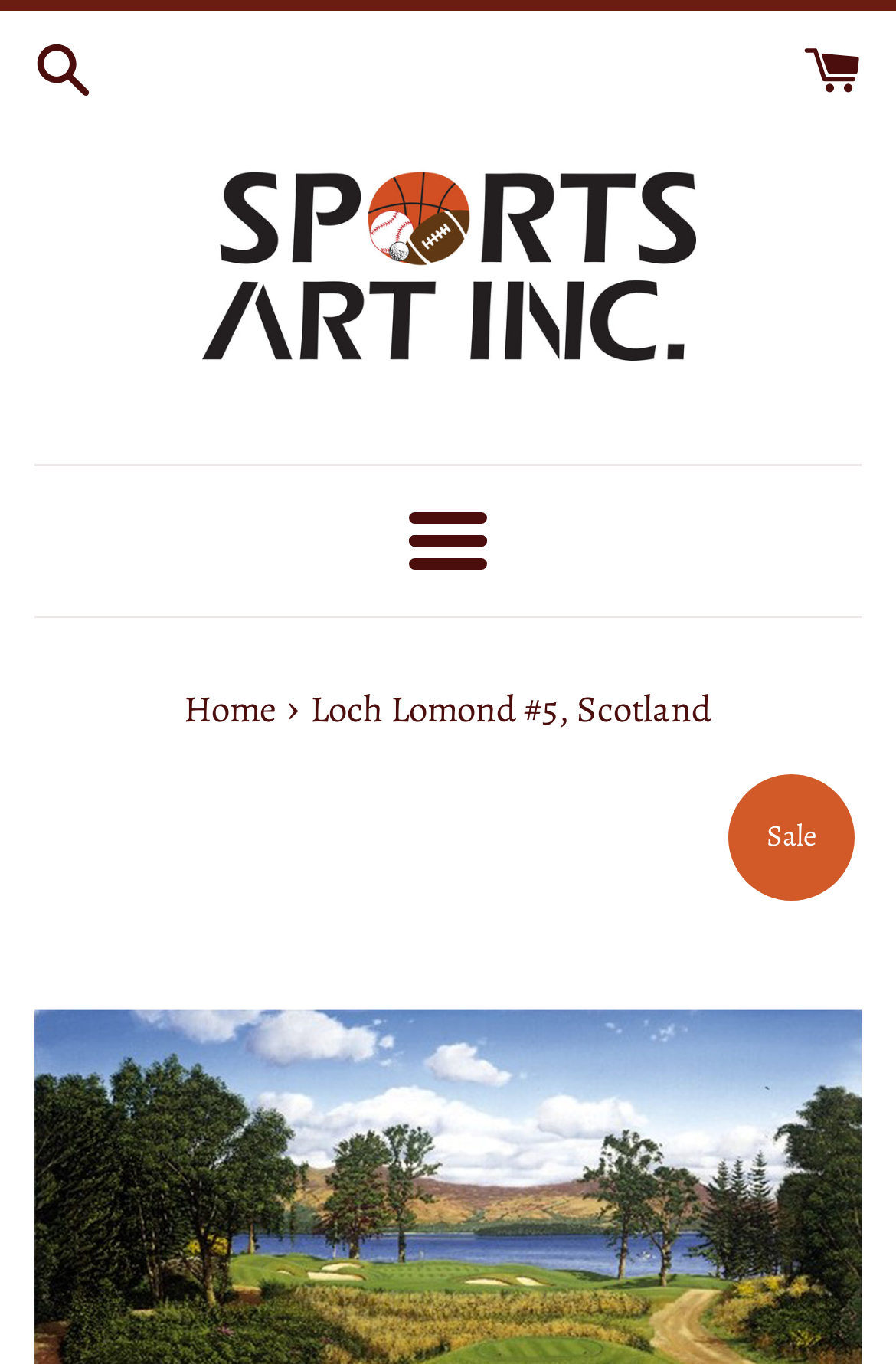Identify and provide the main heading of the webpage.

Loch Lomond #5, Scotland